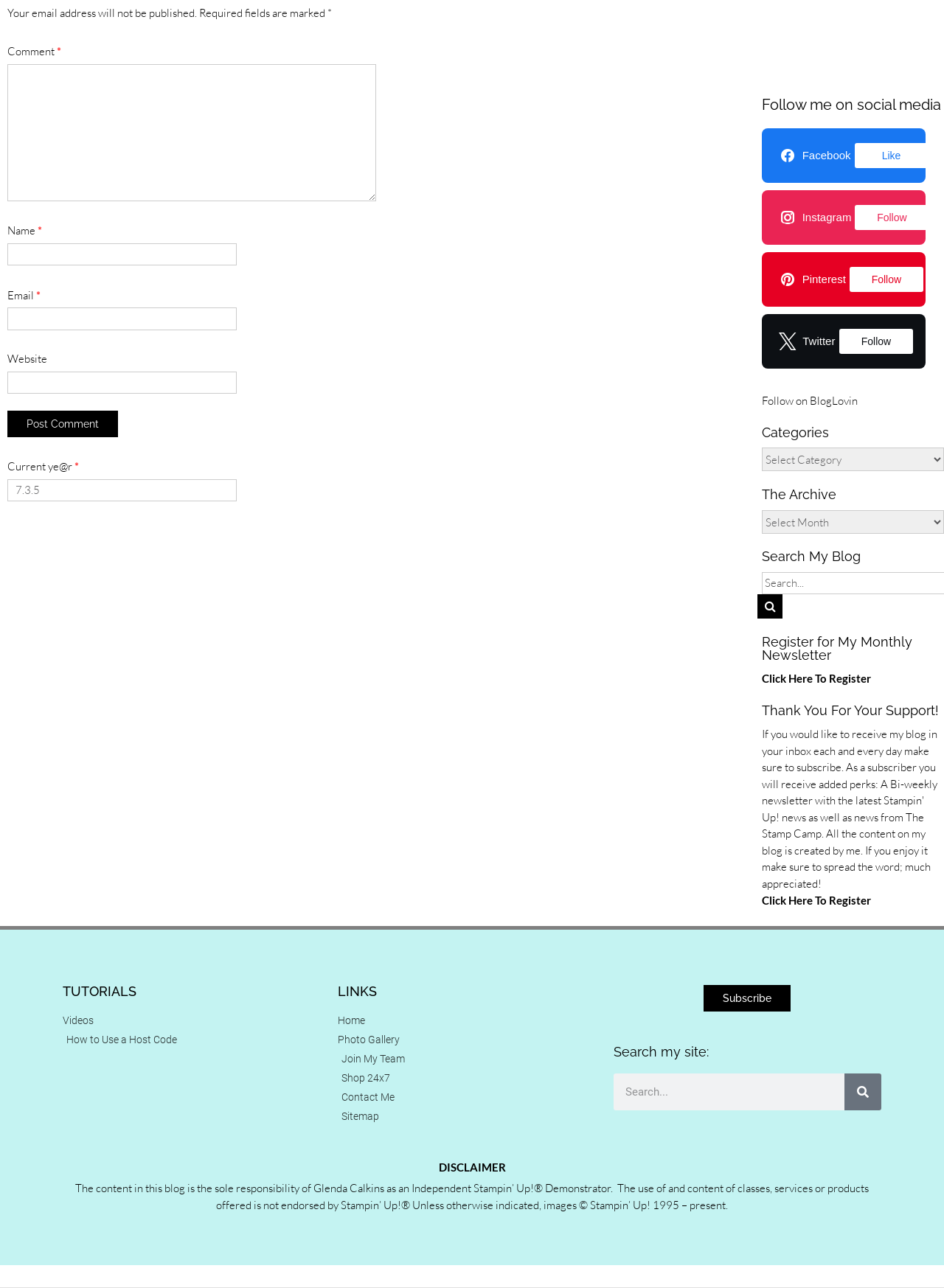Locate the bounding box of the UI element described in the following text: "Subscribe".

[0.746, 0.765, 0.838, 0.785]